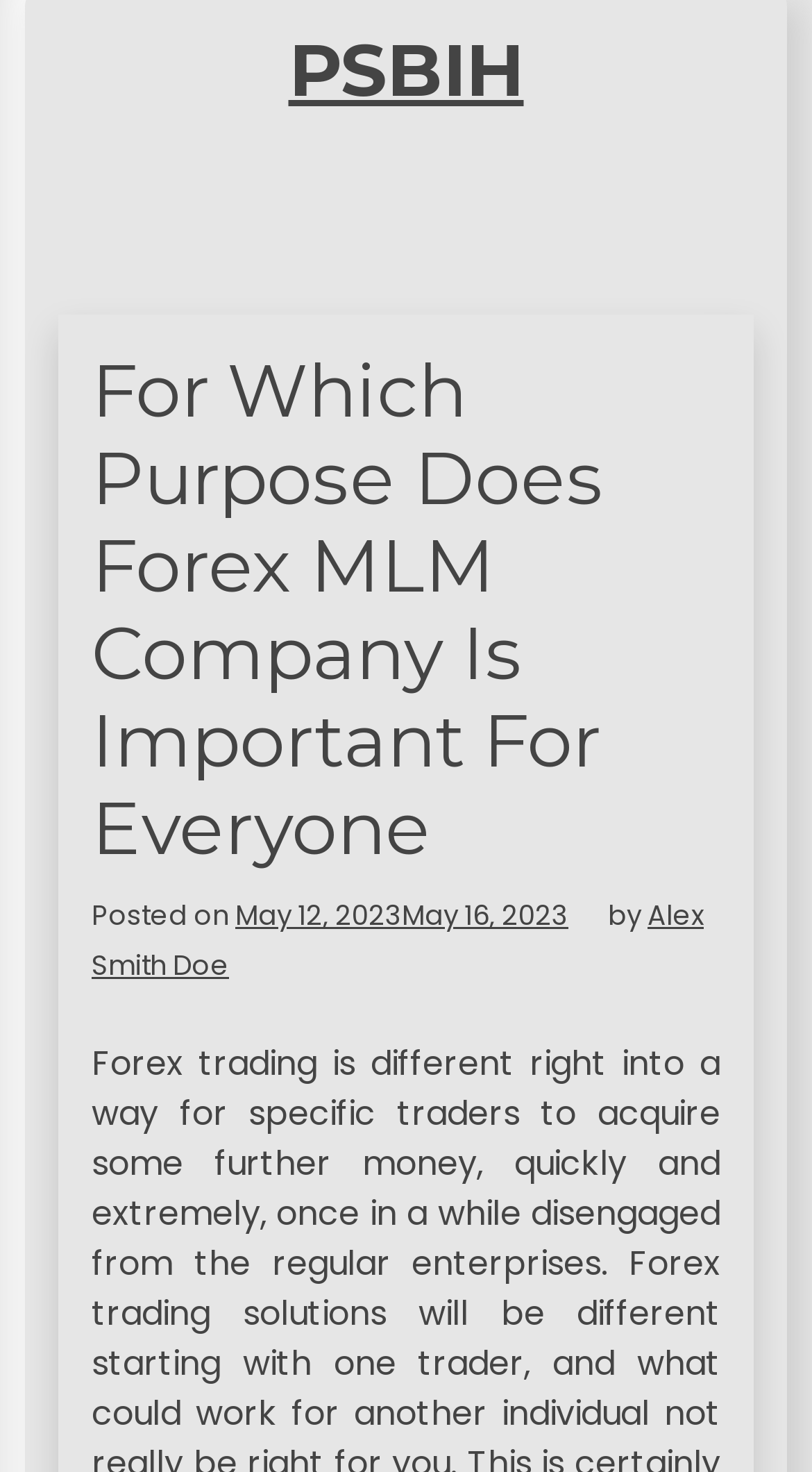How many comments are there on the article?
Look at the image and provide a short answer using one word or a phrase.

Not available